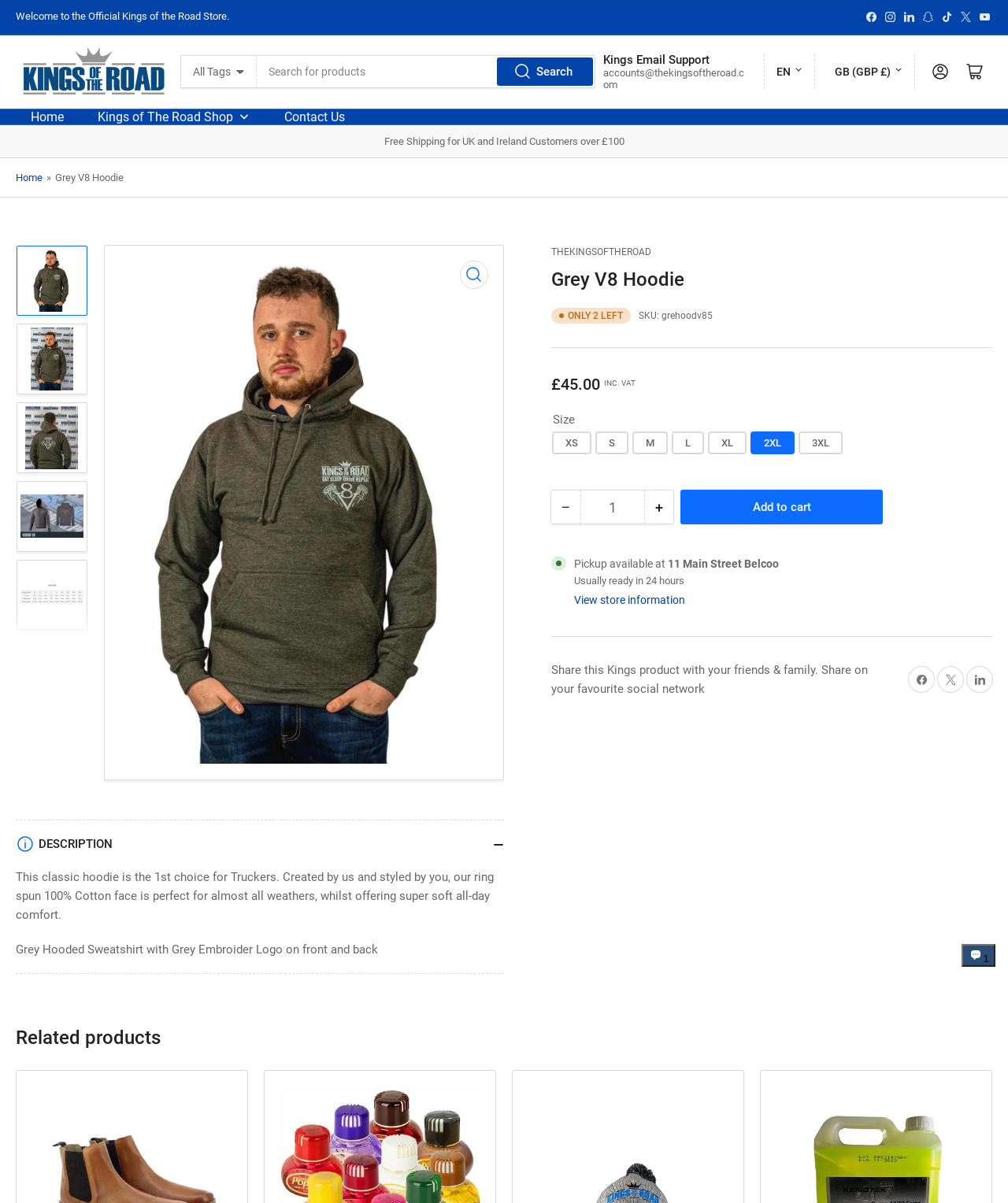Reply to the question with a single word or phrase:
What is the pickup location for the Grey V8 Hoodie?

11 Main Street Belcoo